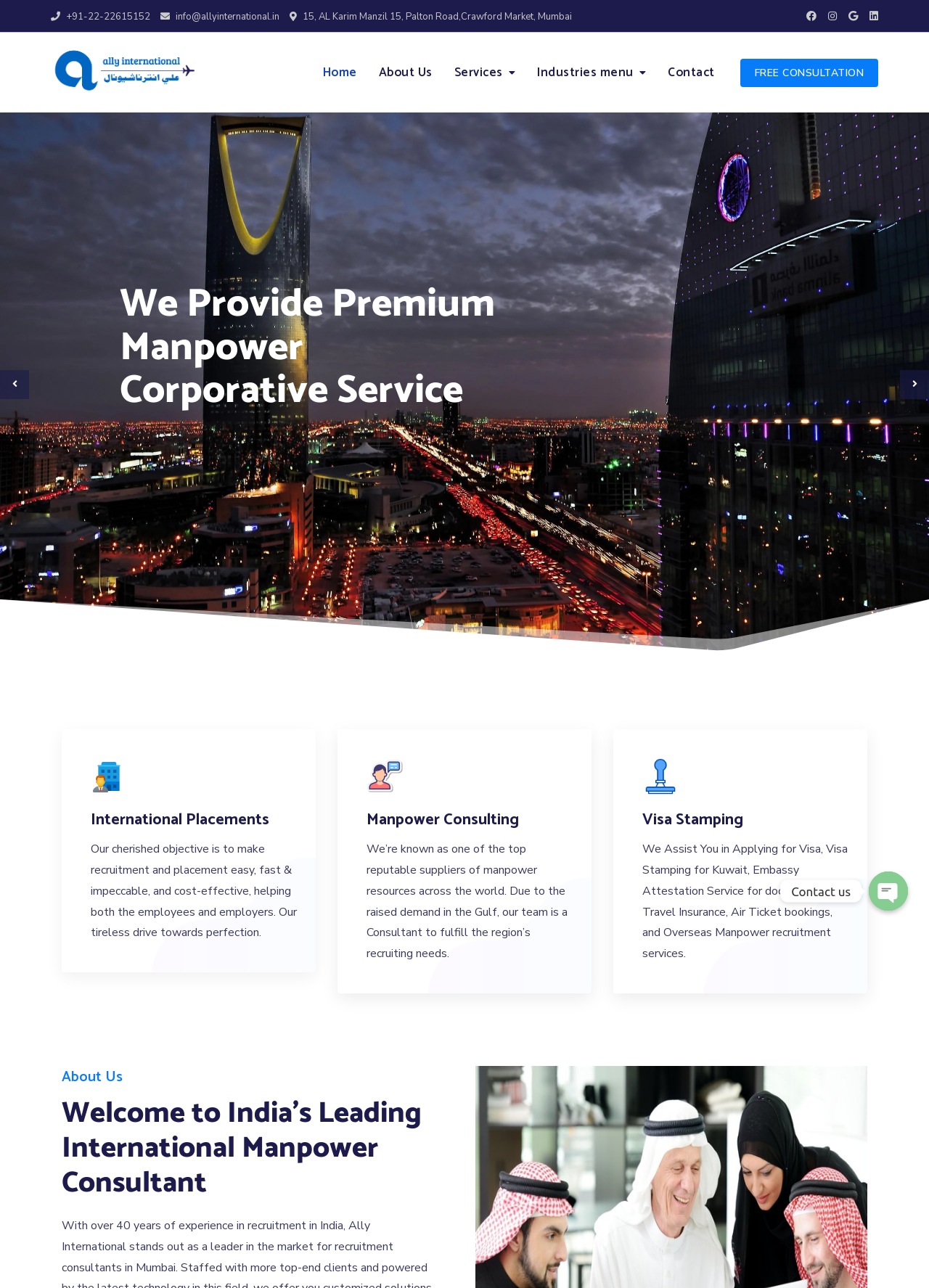Determine the bounding box for the UI element that matches this description: "We Provide Premium ManpowerCorporative Service".

[0.0, 0.088, 1.0, 0.51]